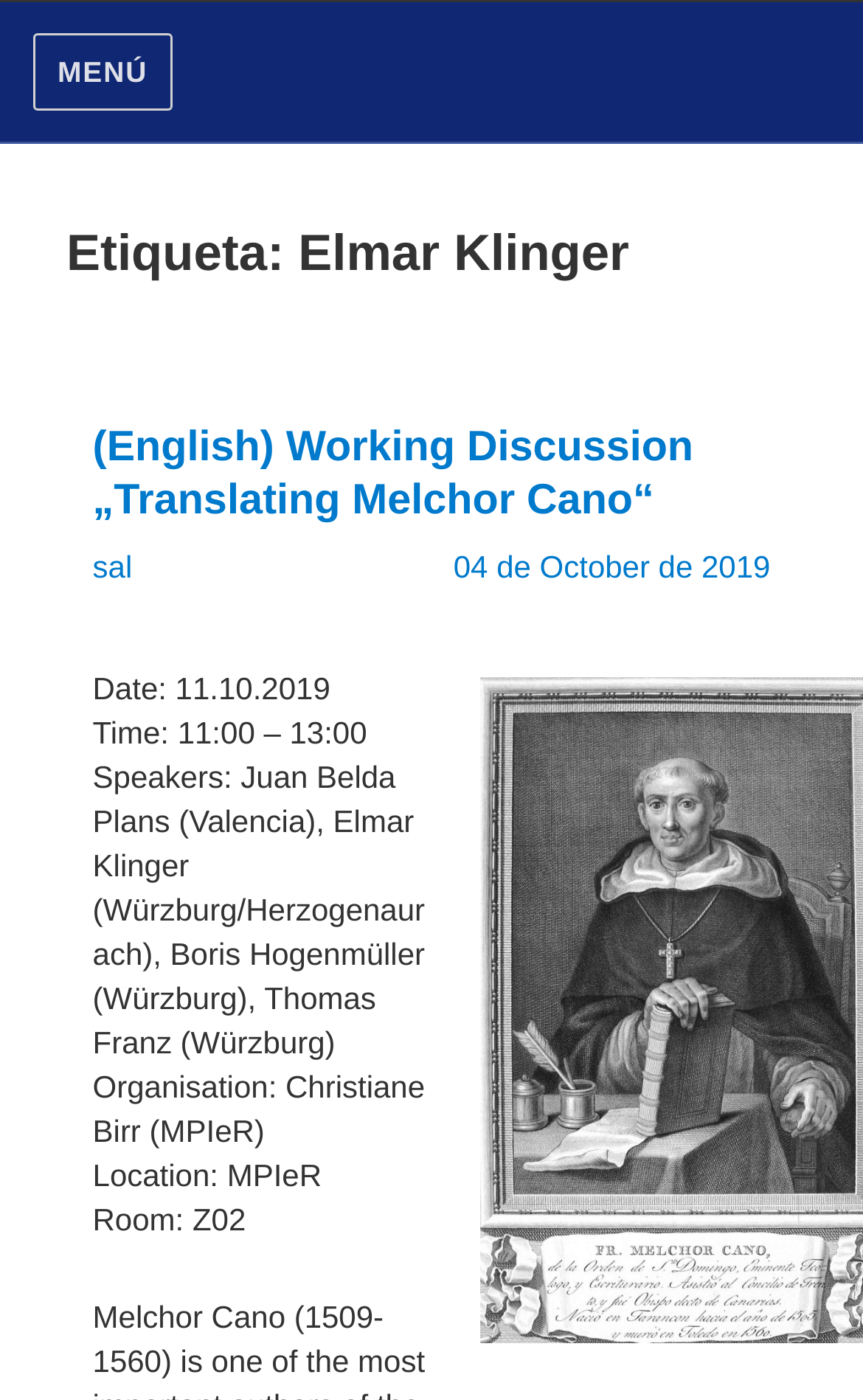From the image, can you give a detailed response to the question below:
Who is the author of the event?

The author of the event can be found in the link element 'sal' which is a child element of the group element, and it is also mentioned in the heading element 'Etiqueta: Elmar Klinger'.